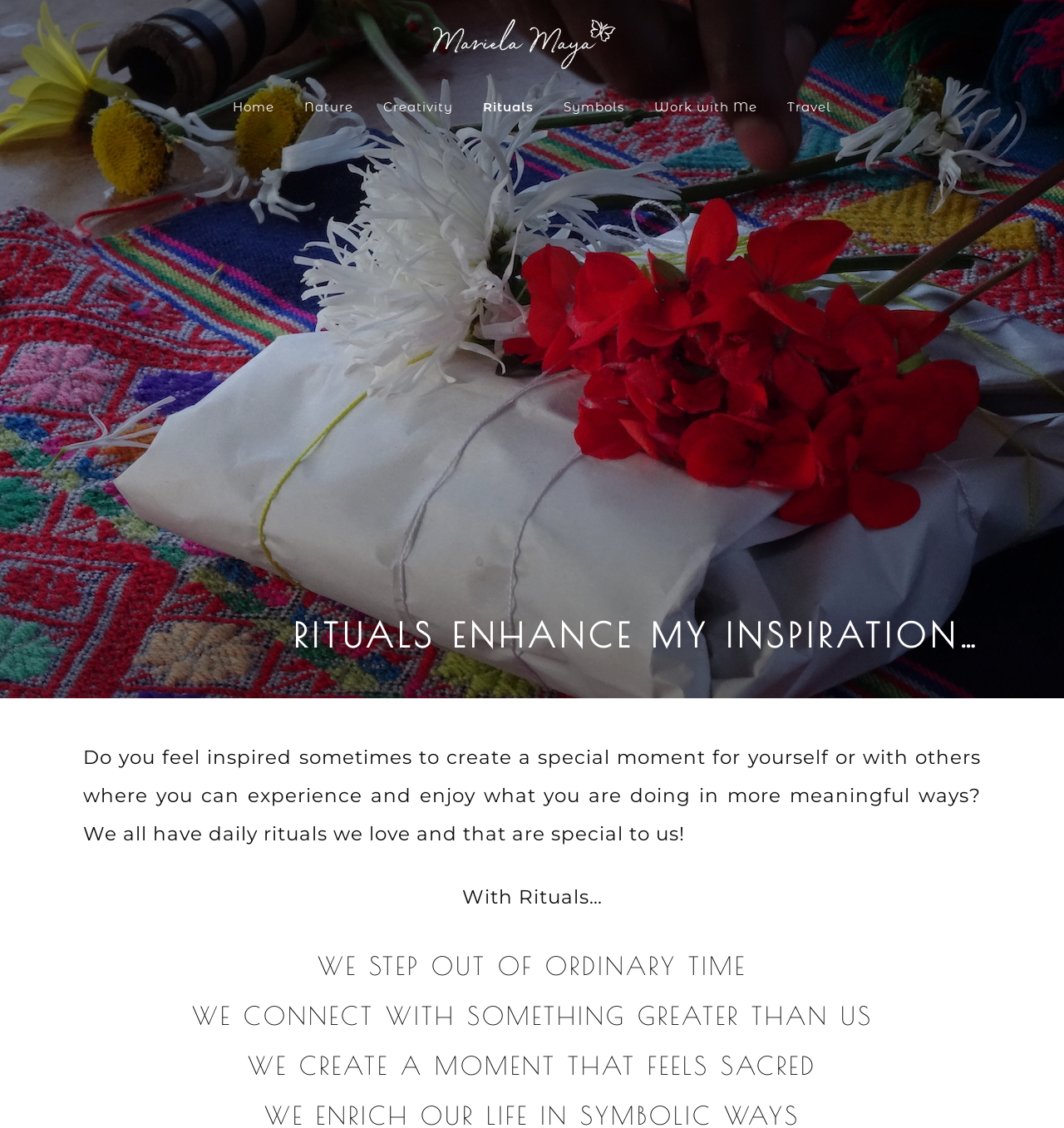Find the bounding box coordinates of the clickable area required to complete the following action: "check travel page".

[0.728, 0.078, 0.793, 0.111]